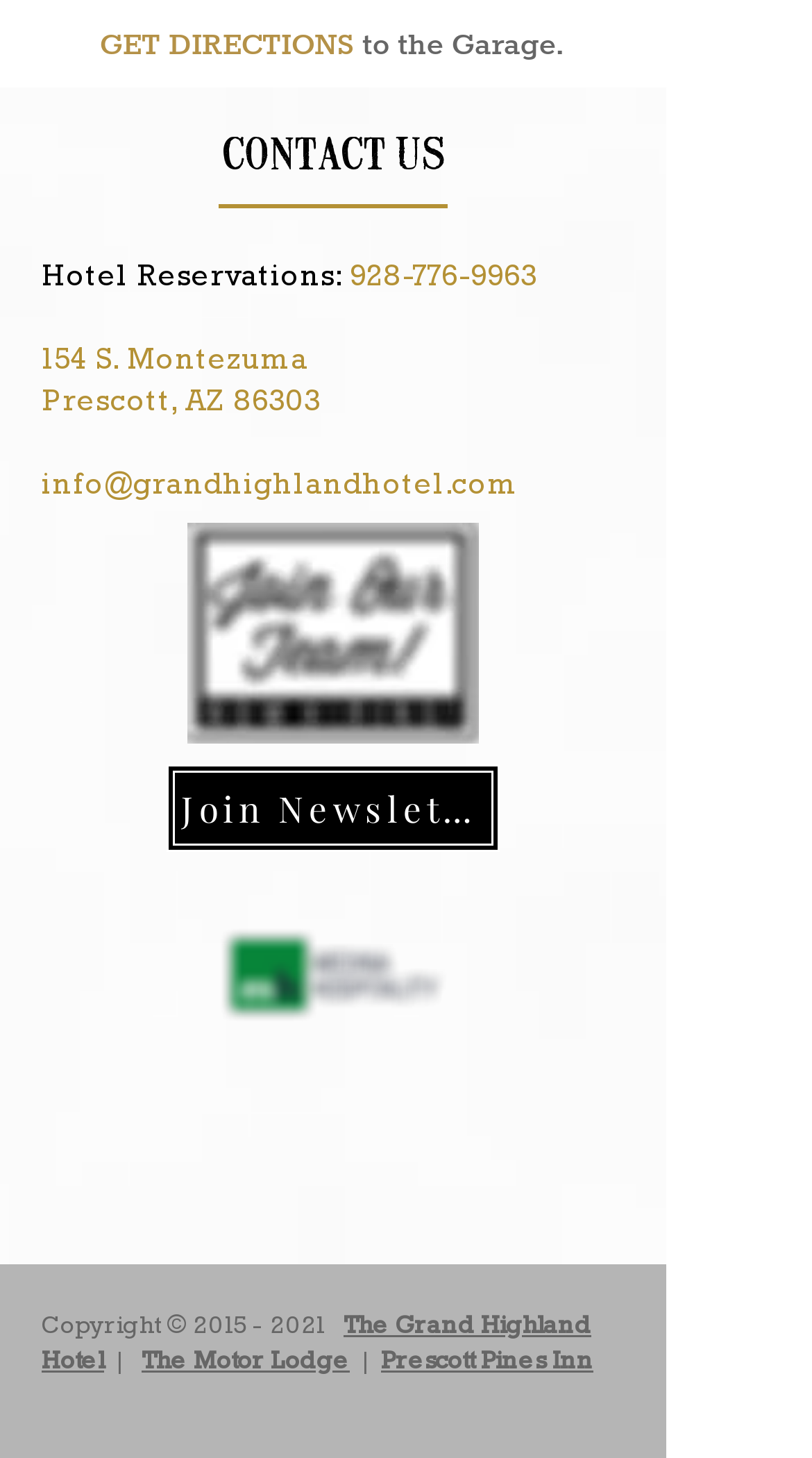Identify the bounding box coordinates of the region that should be clicked to execute the following instruction: "Get directions to the Garage".

[0.123, 0.019, 0.436, 0.045]